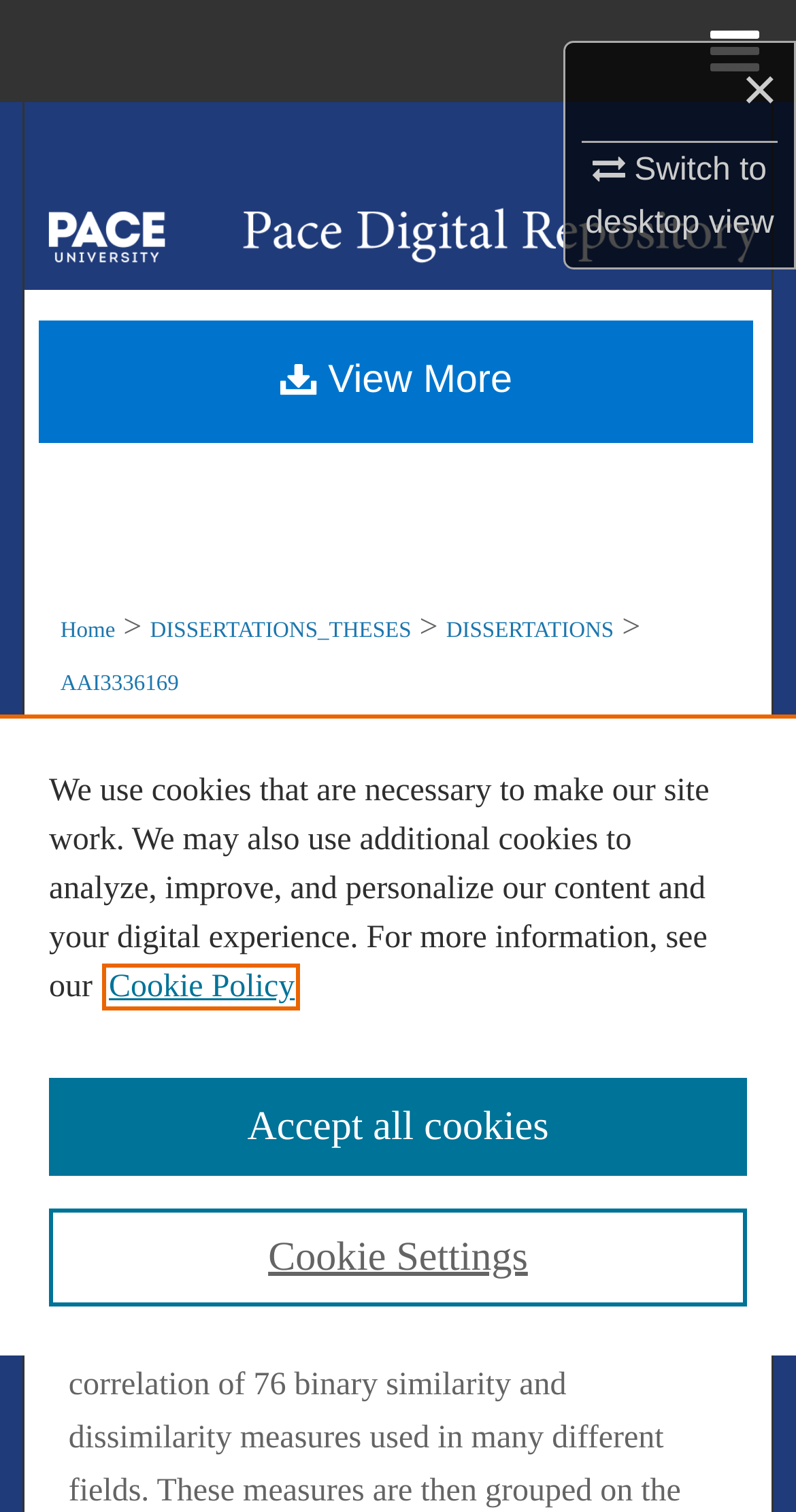Who is the author of the document?
Use the image to answer the question with a single word or phrase.

Seung-Seok (Seung) Choi